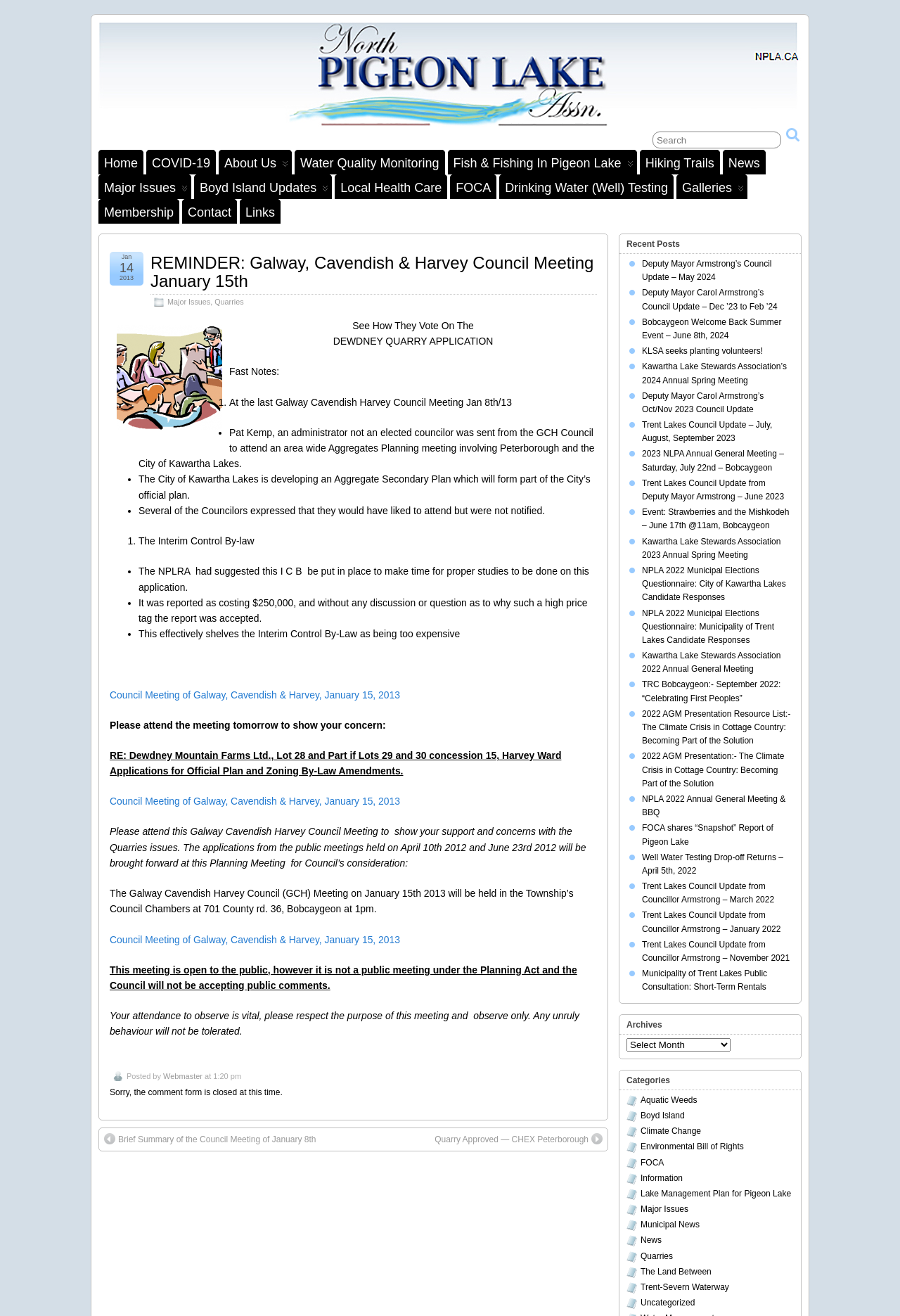Who was sent to attend an area wide Aggregates Planning meeting?
Refer to the image and give a detailed response to the question.

I found the answer by reading the text 'Pat Kemp, an administrator not an elected councilor was sent from the GCH Council to attend an area wide Aggregates Planning meeting involving Peterborough and the City of Kawartha Lakes.' which is located in the middle of the webpage.